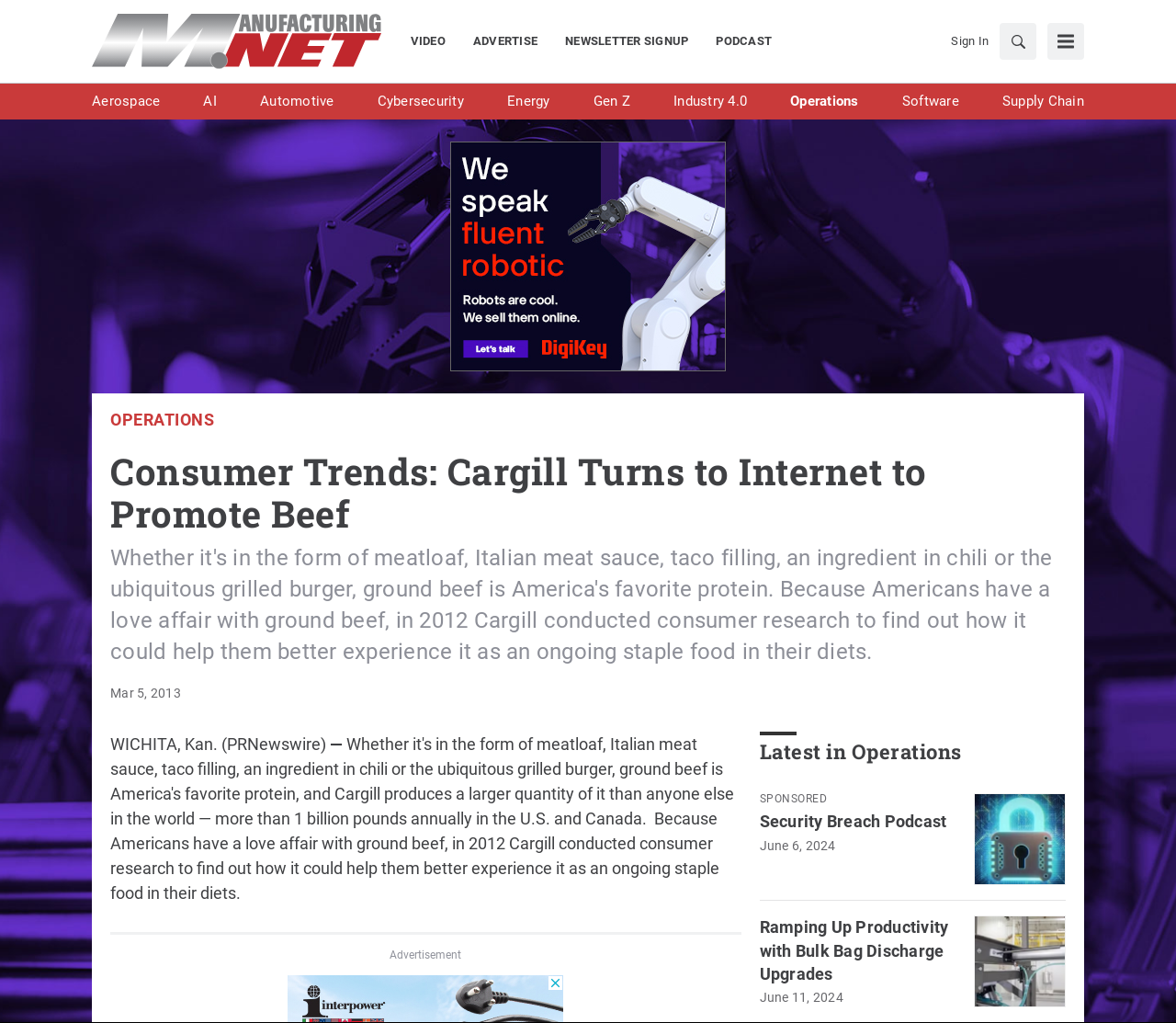Locate the UI element described as follows: "Operations". Return the bounding box coordinates as four float numbers between 0 and 1 in the order [left, top, right, bottom].

[0.094, 0.4, 0.182, 0.419]